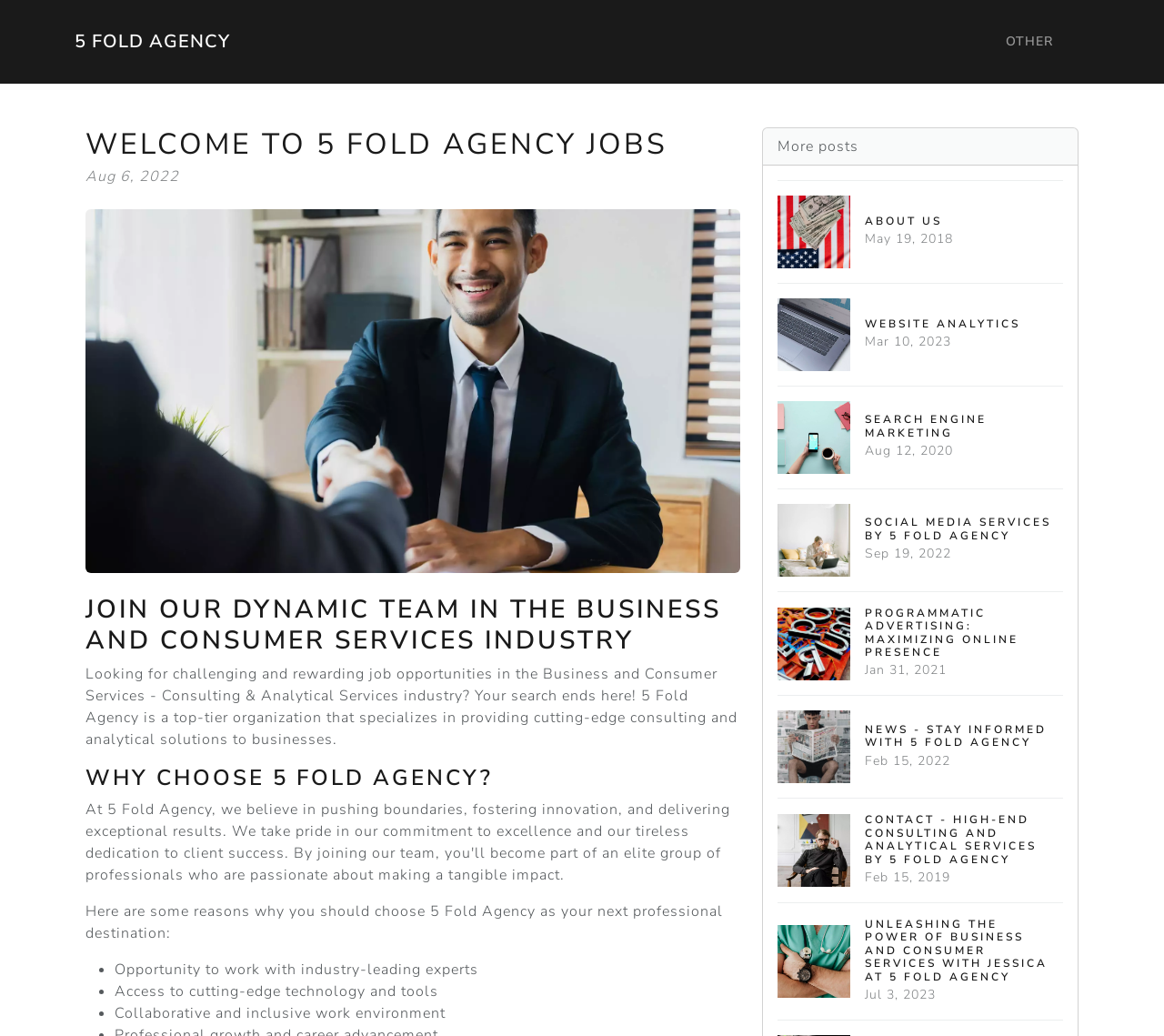Please give a succinct answer to the question in one word or phrase:
How many reasons are given to choose 5 Fold Agency?

Three